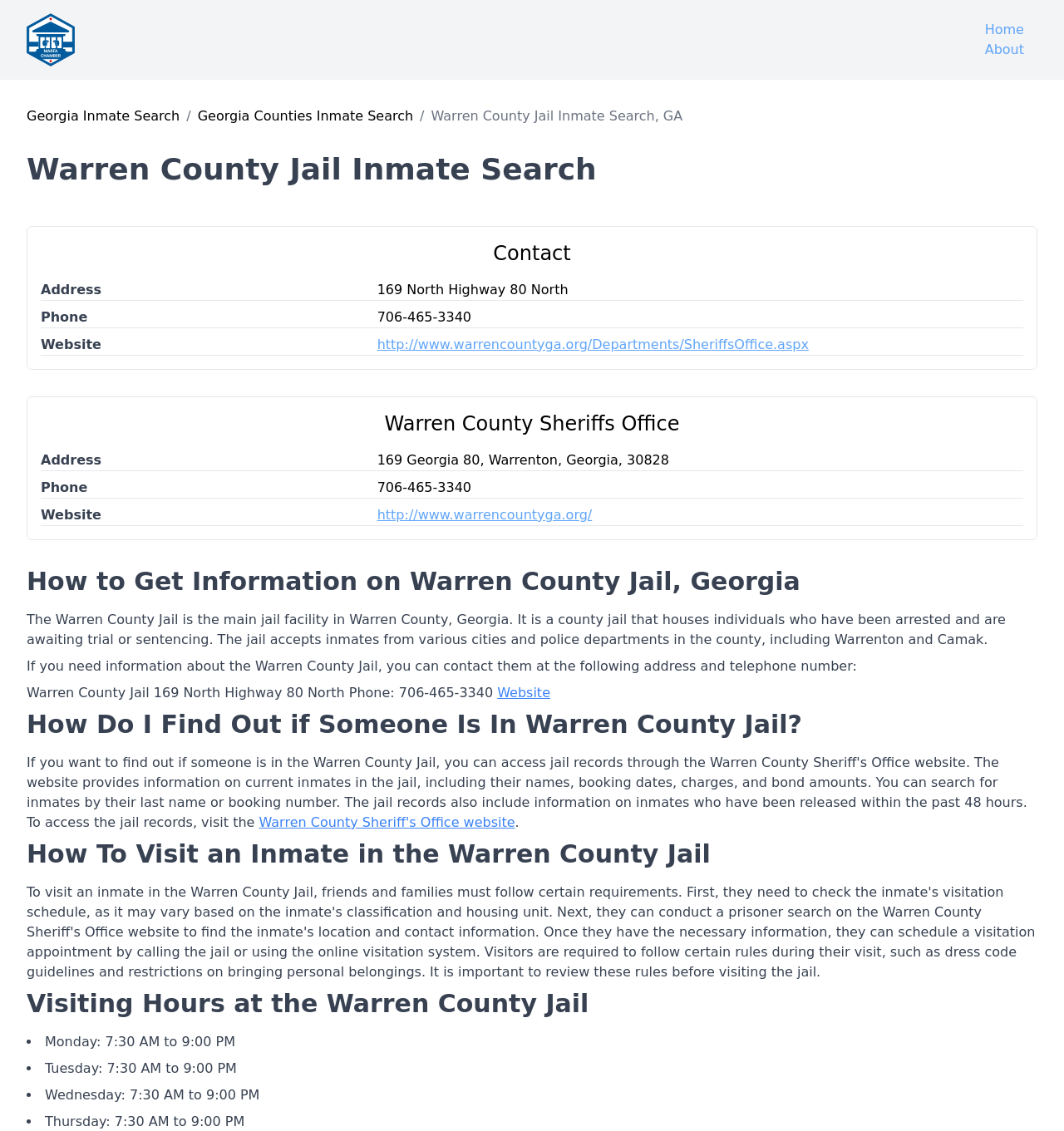Show the bounding box coordinates for the HTML element described as: "Georgia Counties Inmate Search".

[0.186, 0.094, 0.388, 0.112]